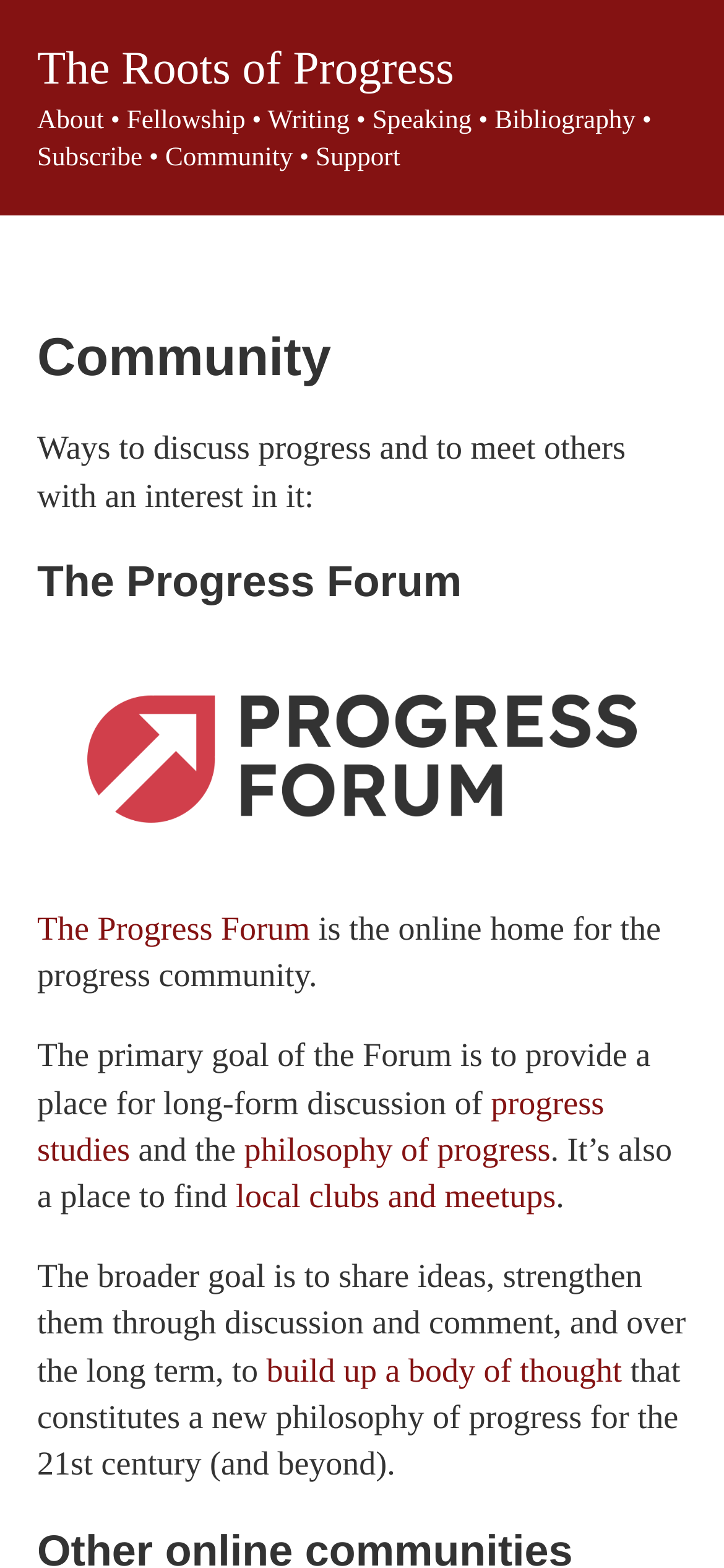Determine the coordinates of the bounding box that should be clicked to complete the instruction: "Find local clubs and meetups". The coordinates should be represented by four float numbers between 0 and 1: [left, top, right, bottom].

[0.326, 0.751, 0.768, 0.775]